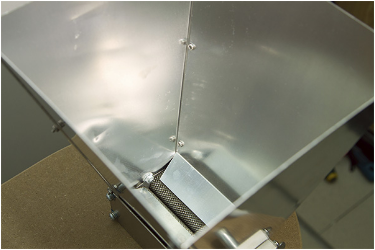Please examine the image and provide a detailed answer to the question: What is the purpose of the mesh screen?

The caption suggests that the design of the container, including the sloped bottom leading to a mesh screen, is intended for separation or filtration processes.